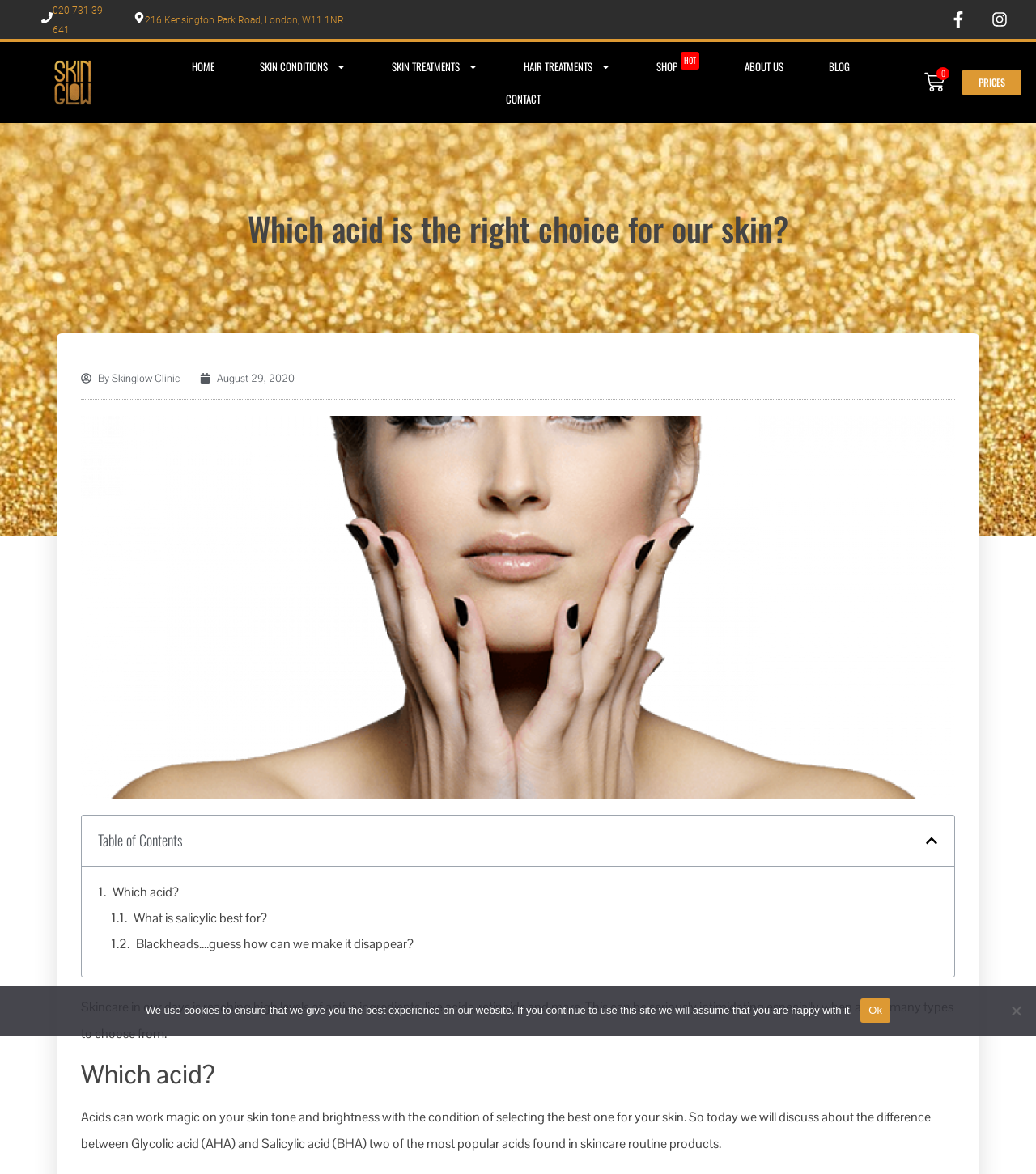Provide the bounding box coordinates of the HTML element this sentence describes: "020 731 39 641". The bounding box coordinates consist of four float numbers between 0 and 1, i.e., [left, top, right, bottom].

[0.051, 0.004, 0.099, 0.03]